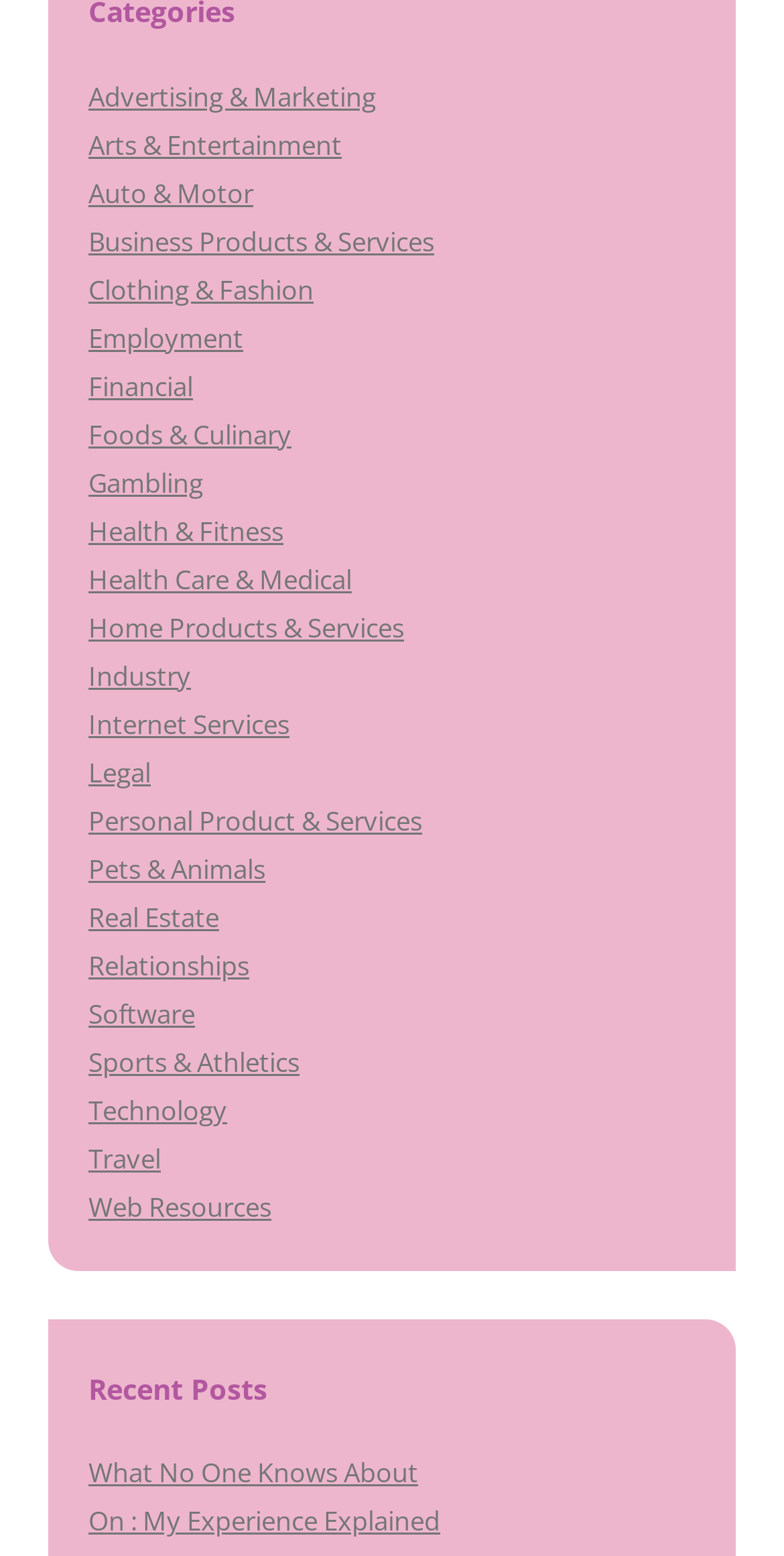Please identify the bounding box coordinates of the element that needs to be clicked to execute the following command: "Visit Web Resources". Provide the bounding box using four float numbers between 0 and 1, formatted as [left, top, right, bottom].

[0.113, 0.764, 0.346, 0.787]